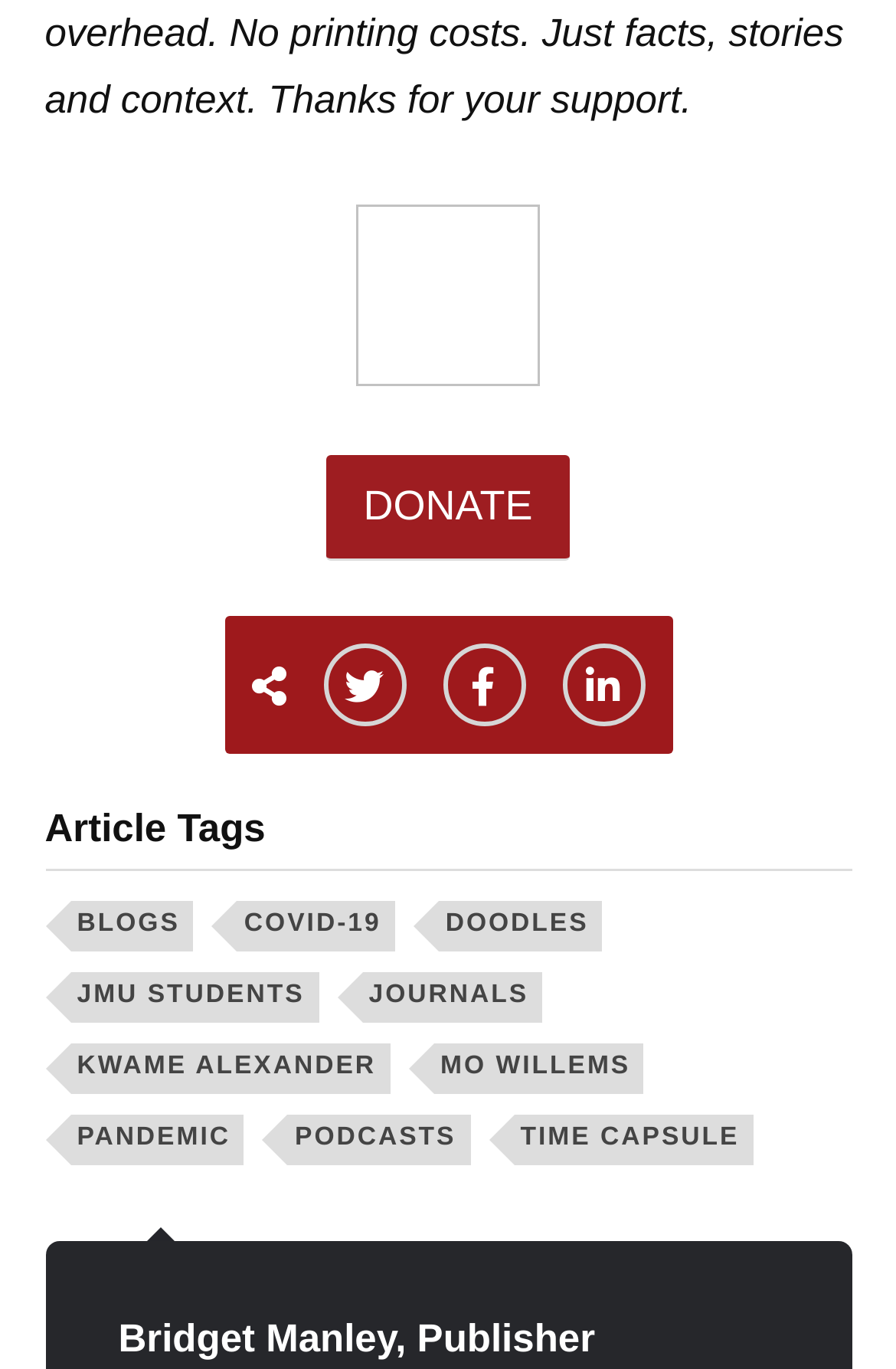Please give the bounding box coordinates of the area that should be clicked to fulfill the following instruction: "Visit the 'Twitter' page". The coordinates should be in the format of four float numbers from 0 to 1, i.e., [left, top, right, bottom].

[0.36, 0.47, 0.453, 0.531]